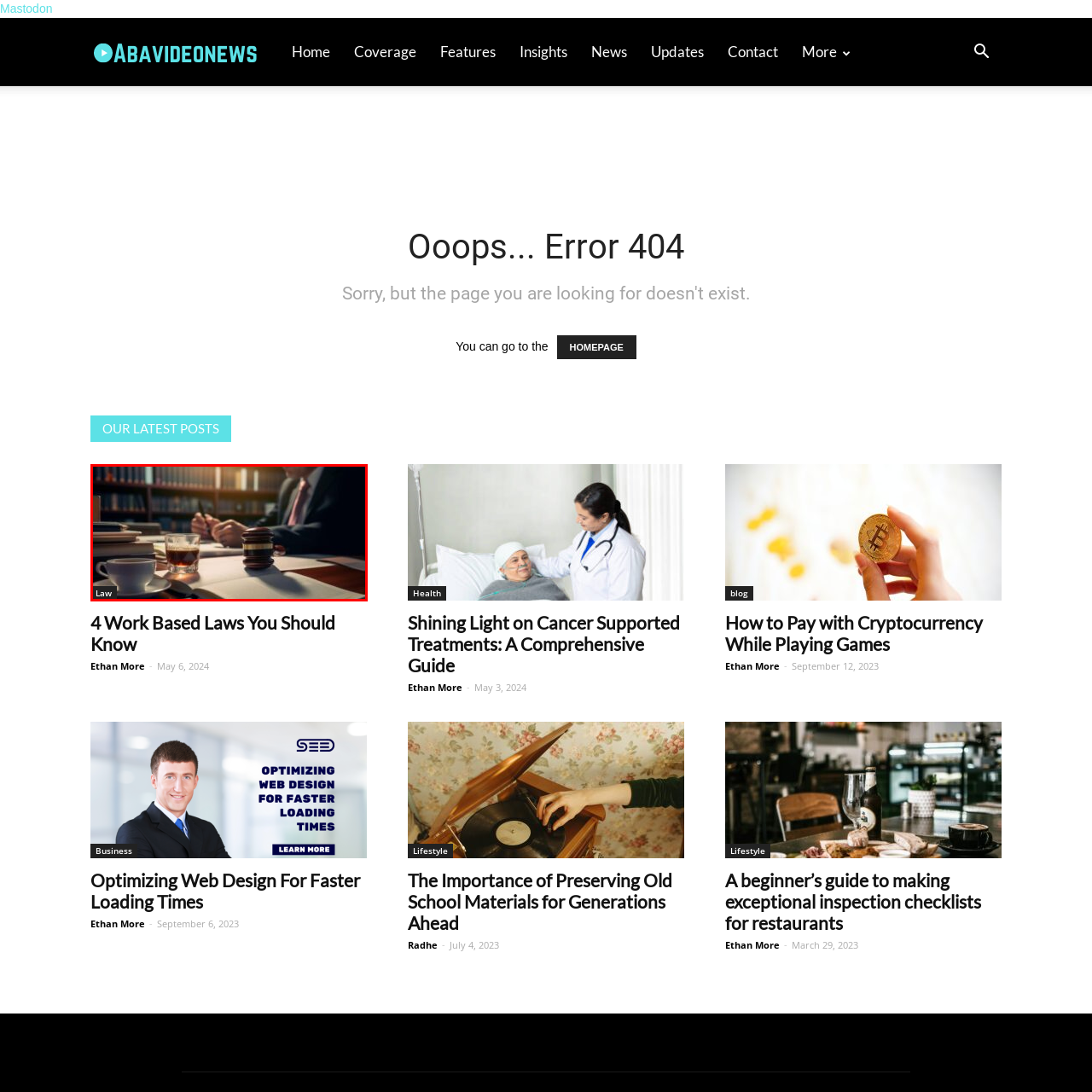Please scrutinize the image marked by the red boundary and answer the question that follows with a detailed explanation, using the image as evidence: 
What is the background of the image?

The background of the image reveals a richly adorned library filled with books, indicating a wealth of legal knowledge and resources. This setting is fitting for a professional in the legal field, as it suggests access to a vast amount of information and resources.